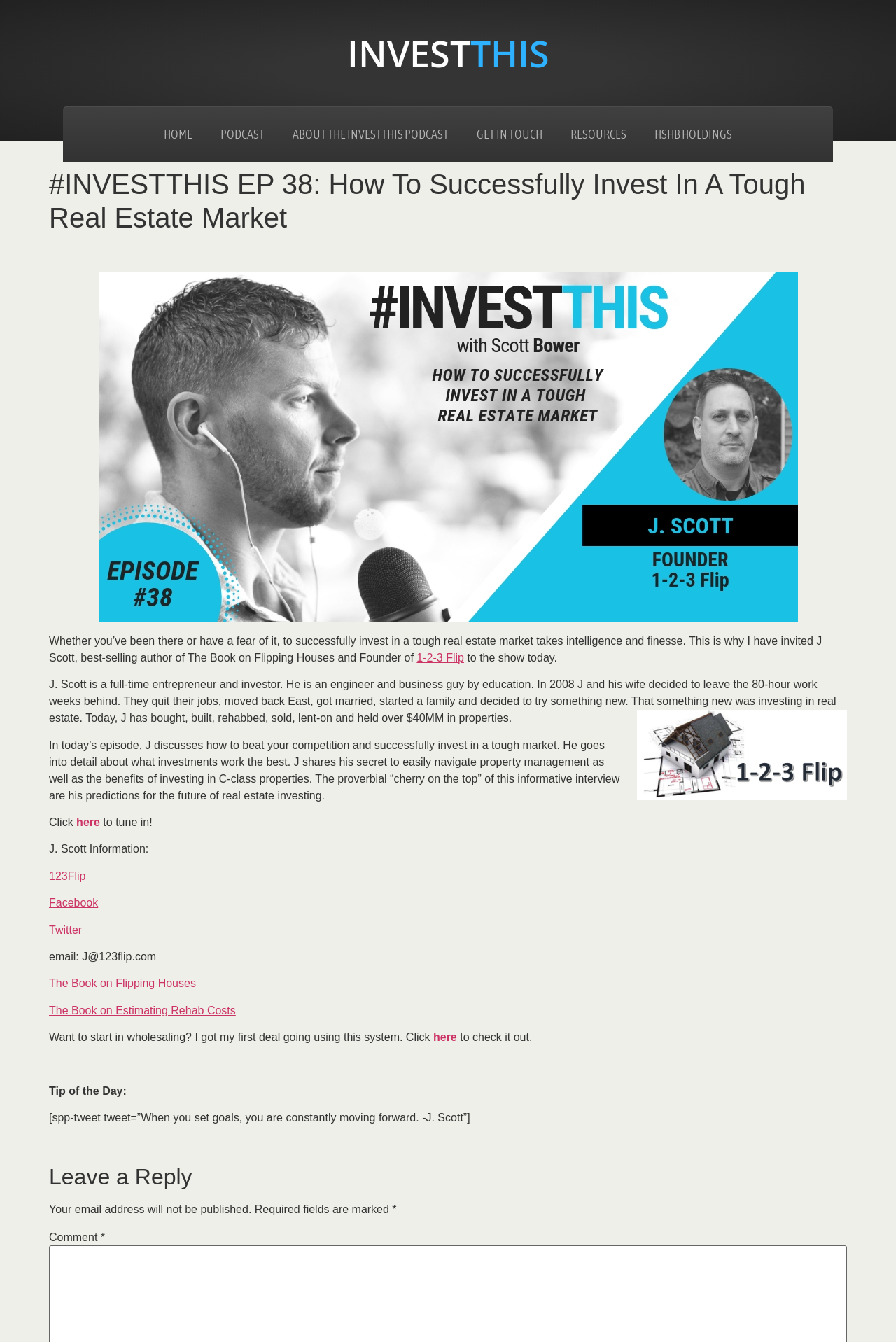Kindly provide the bounding box coordinates of the section you need to click on to fulfill the given instruction: "Click HOME".

[0.175, 0.085, 0.223, 0.115]